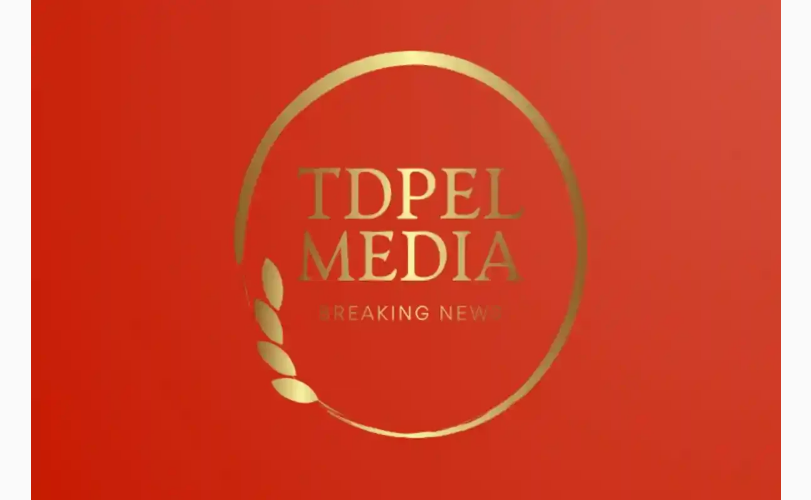Provide a brief response in the form of a single word or phrase:
What is written at the center of the logo?

TDPel MEDIA